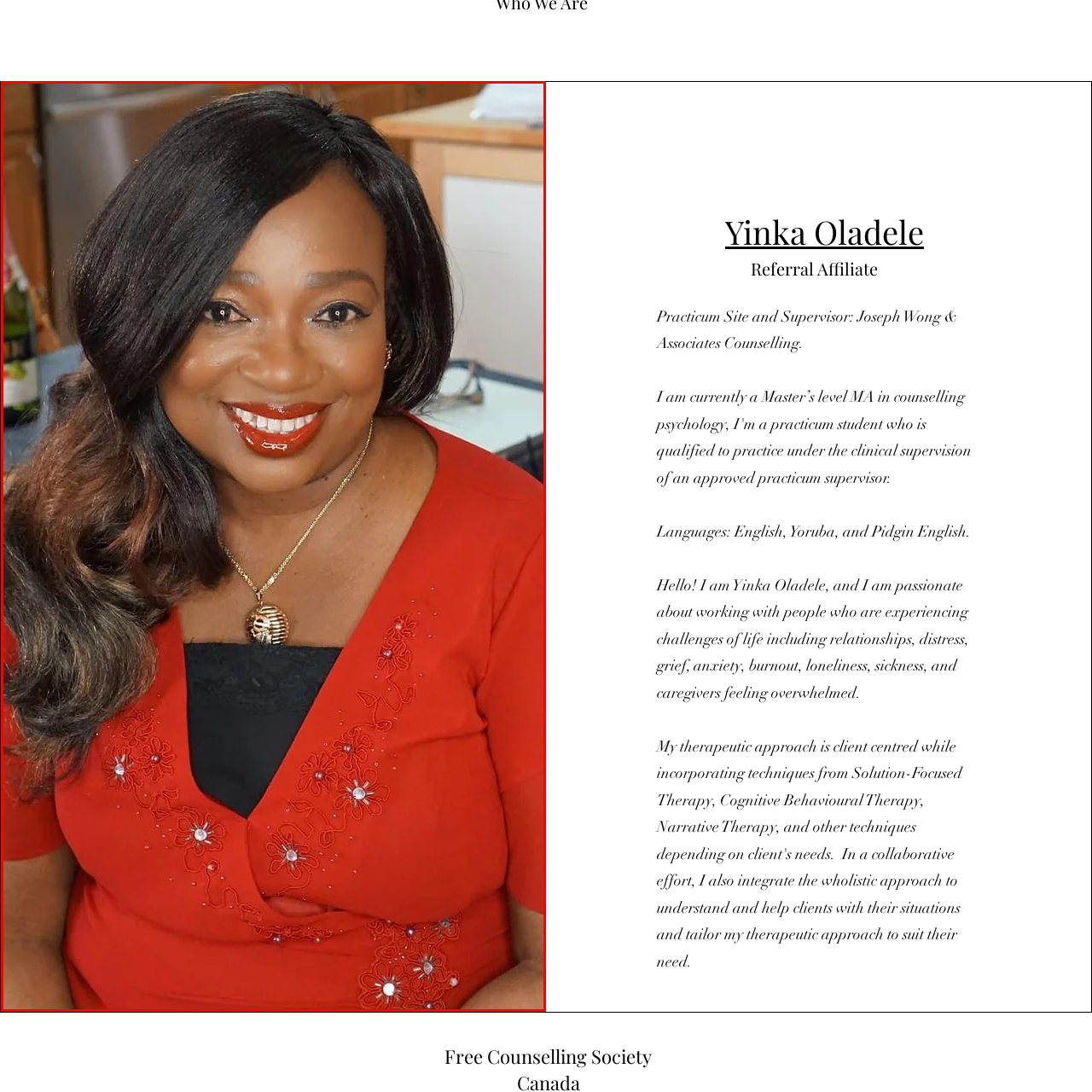Analyze the picture within the red frame, What is Yinka's professional role? 
Provide a one-word or one-phrase response.

Supporting individuals